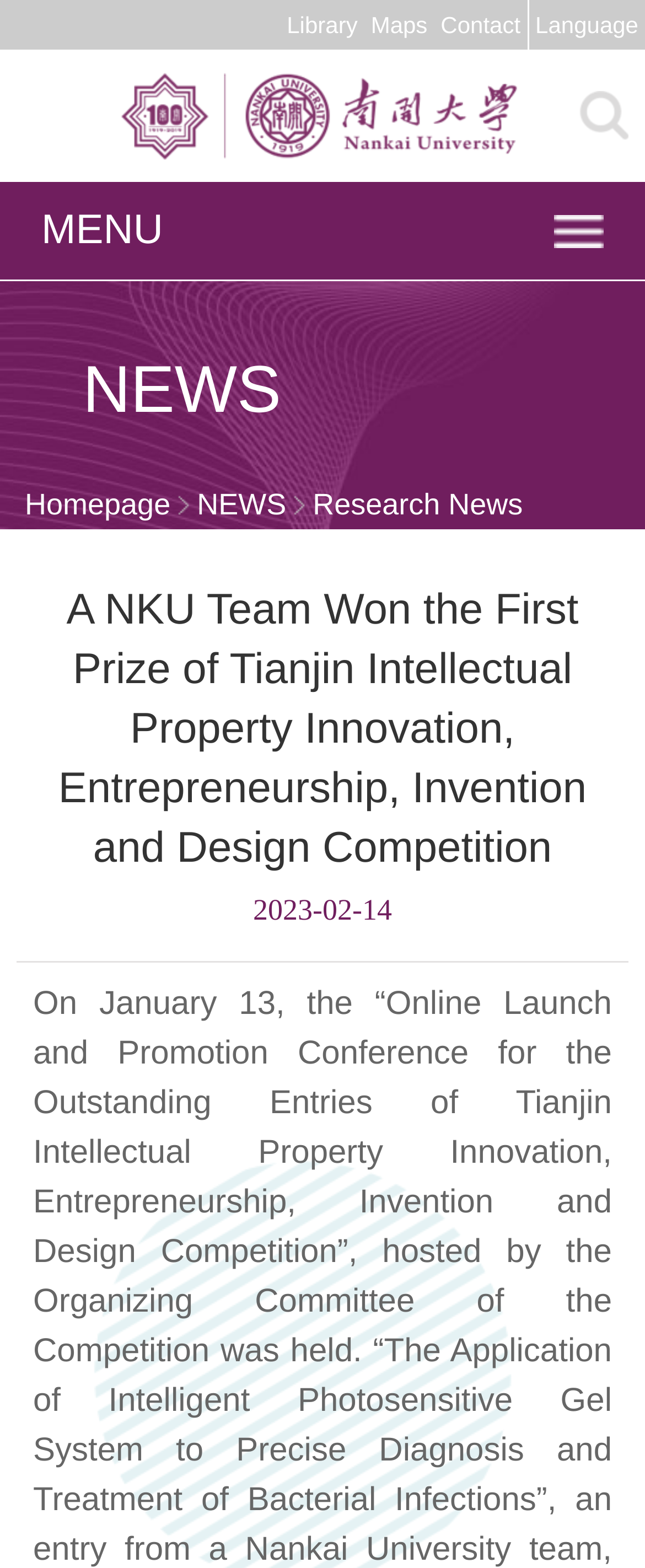What is the language of the webpage?
Look at the screenshot and provide an in-depth answer.

I looked at the link element with the content 'Language' located at the top of the page, but it does not specify the language of the webpage. It might be a link to change the language or to specify the language of the webpage, but the current language is not indicated.